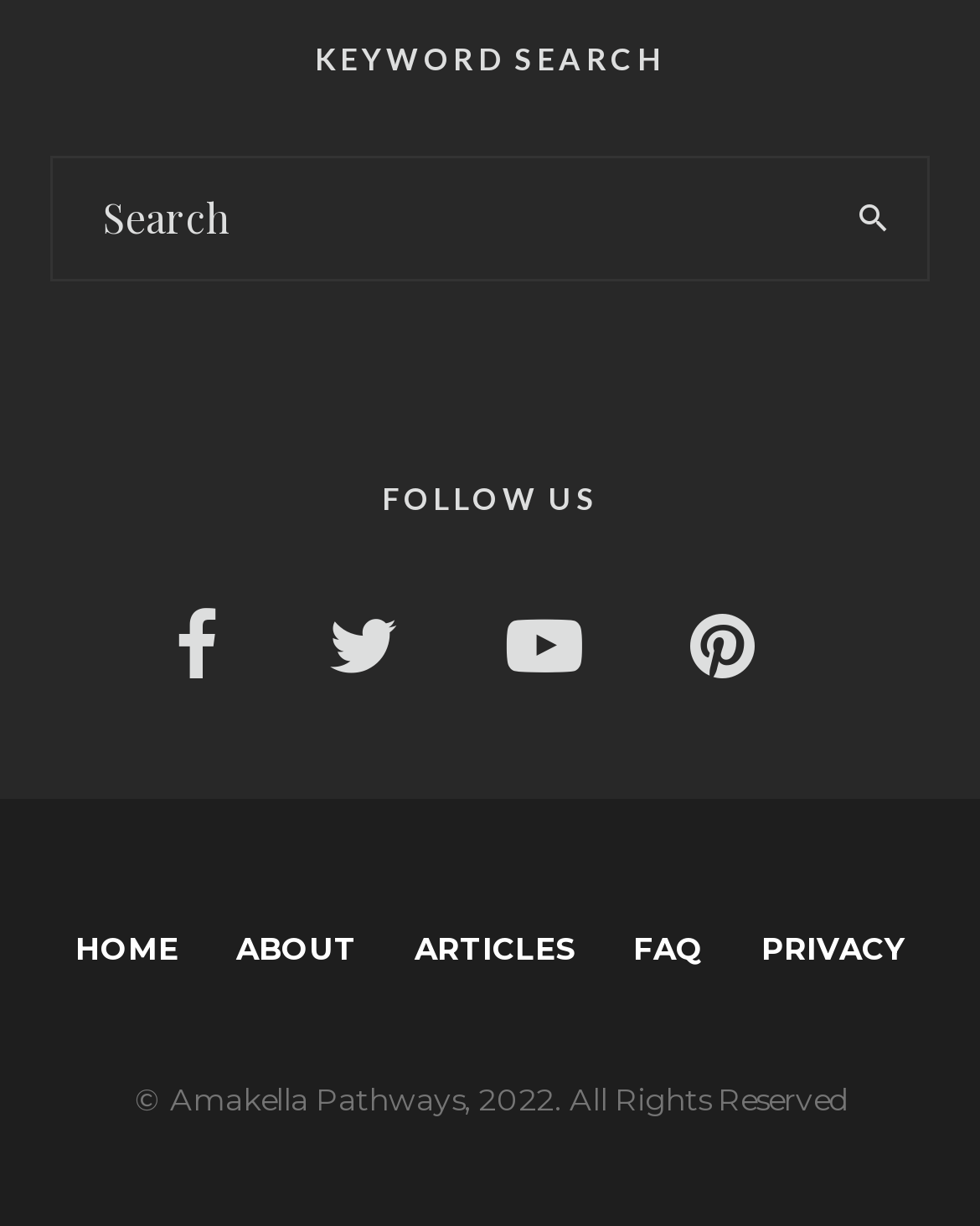What is the position of the 'FOLLOW US' section?
Using the visual information, reply with a single word or short phrase.

Middle of the page